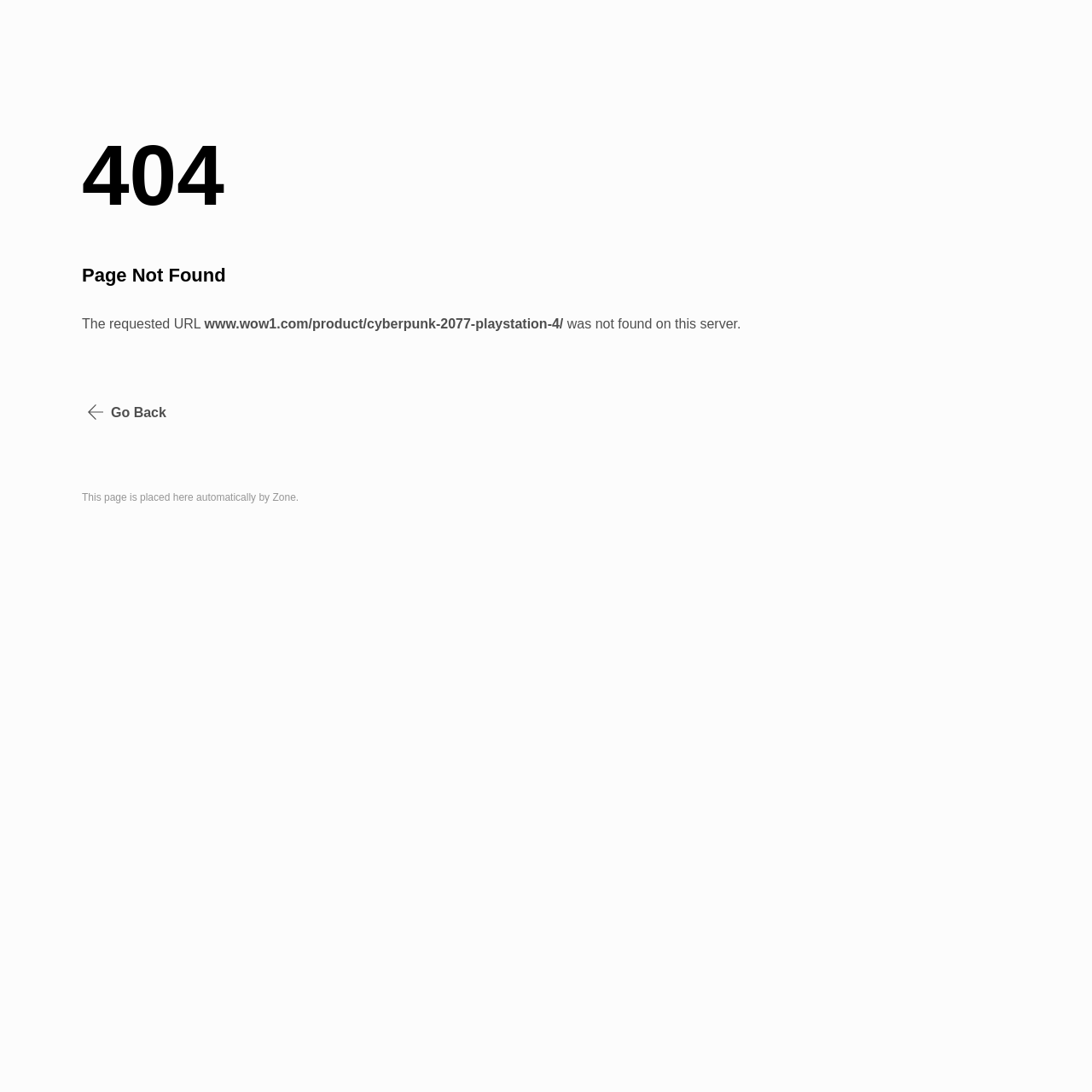What is the status of the requested URL?
Give a single word or phrase as your answer by examining the image.

Not found